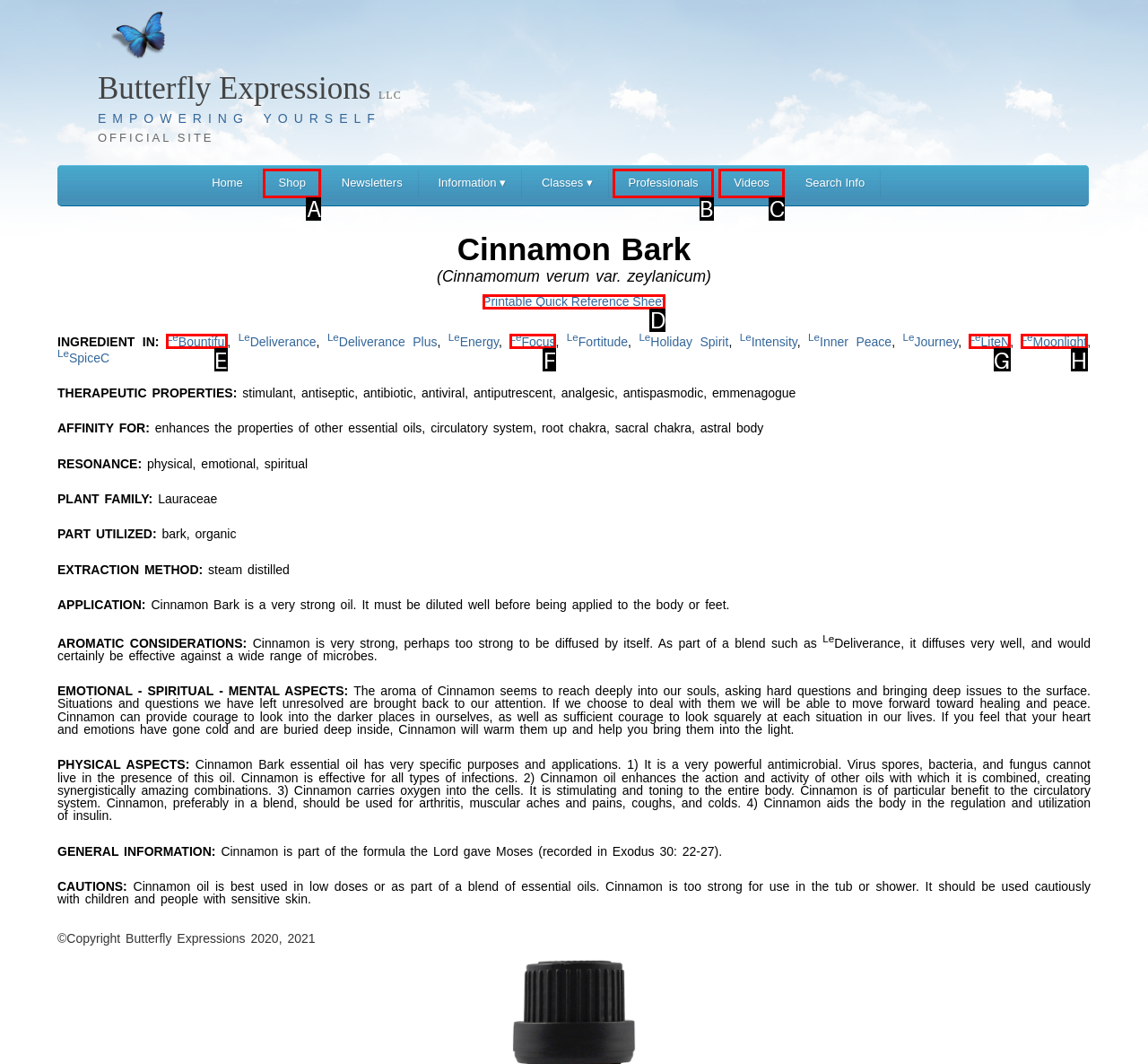Match the element description to one of the options: Videos
Respond with the corresponding option's letter.

C